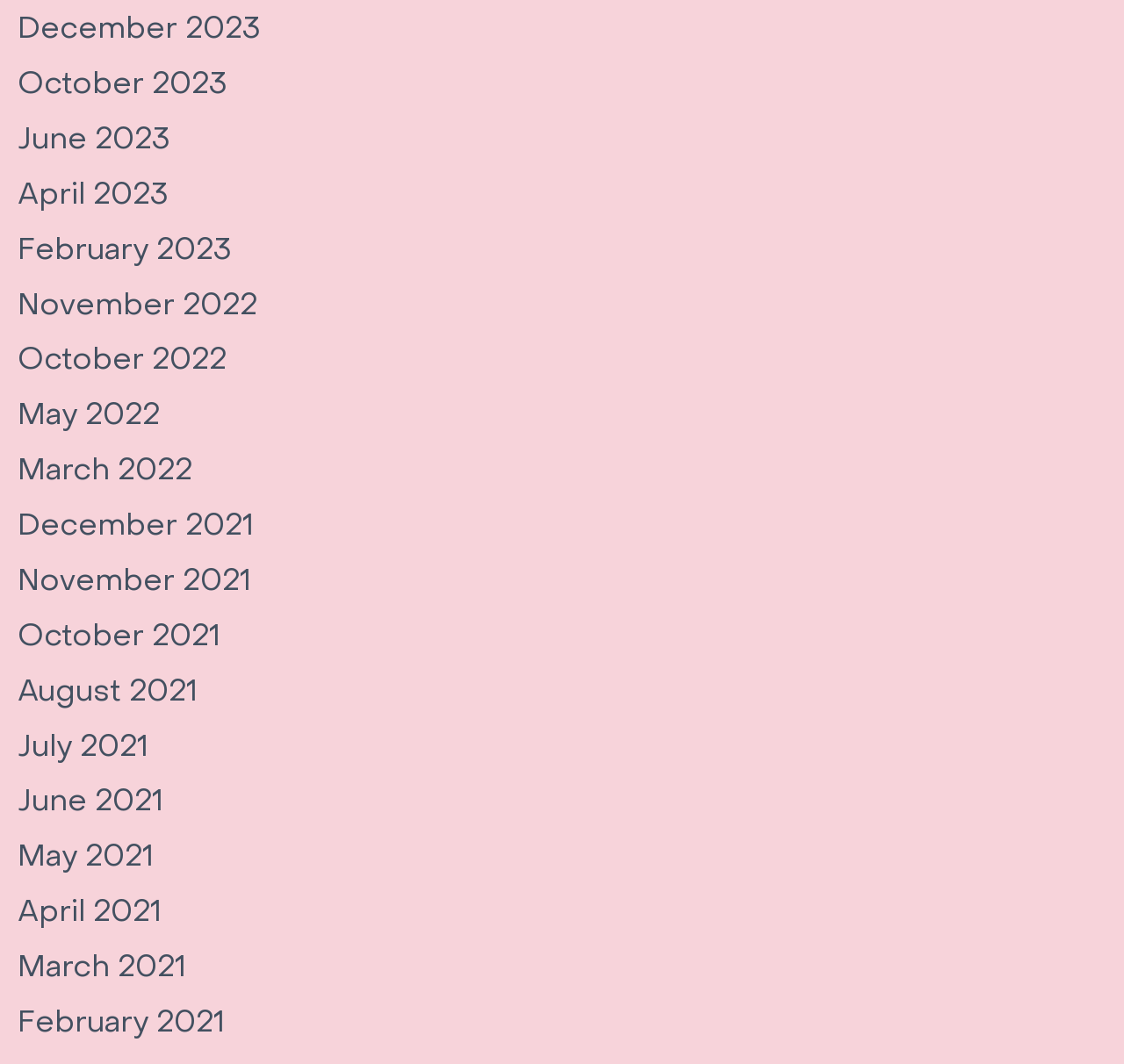Please identify the bounding box coordinates of the clickable region that I should interact with to perform the following instruction: "browse June 2021". The coordinates should be expressed as four float numbers between 0 and 1, i.e., [left, top, right, bottom].

[0.016, 0.735, 0.145, 0.77]